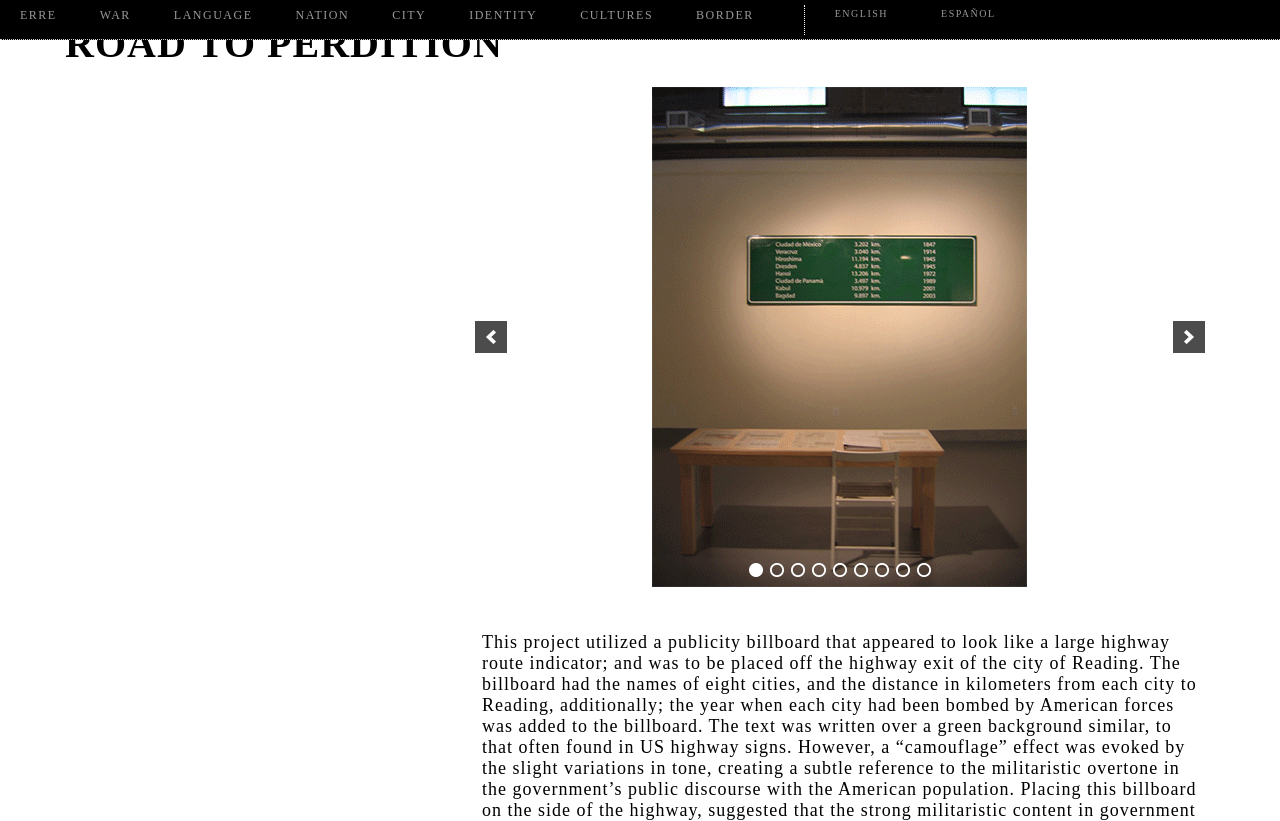Respond to the question with just a single word or phrase: 
How many images are there on the webpage?

1